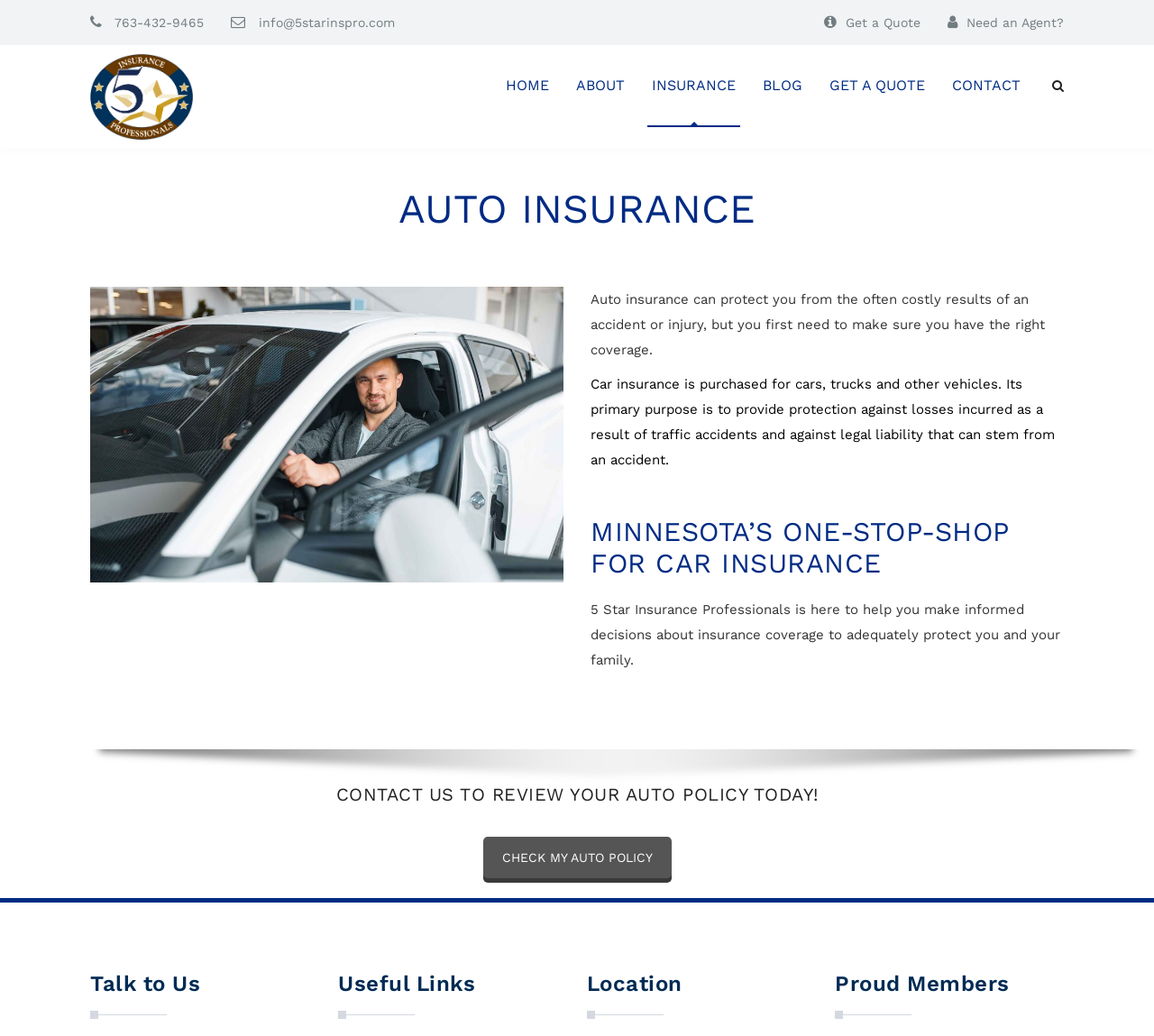Kindly determine the bounding box coordinates of the area that needs to be clicked to fulfill this instruction: "Visit the home page".

[0.434, 0.044, 0.48, 0.122]